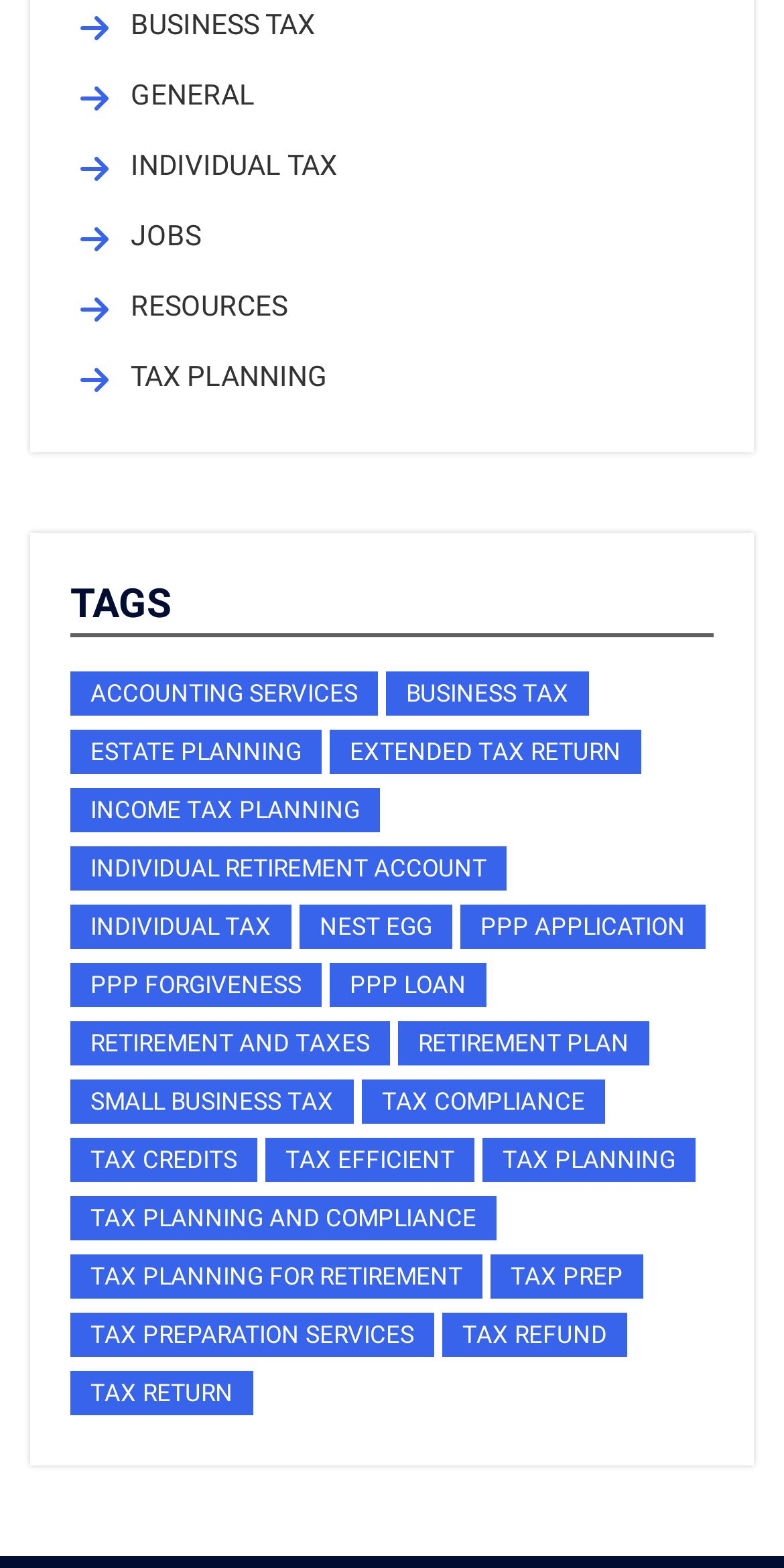Please locate the bounding box coordinates of the element that should be clicked to complete the given instruction: "Read privacy policy".

None